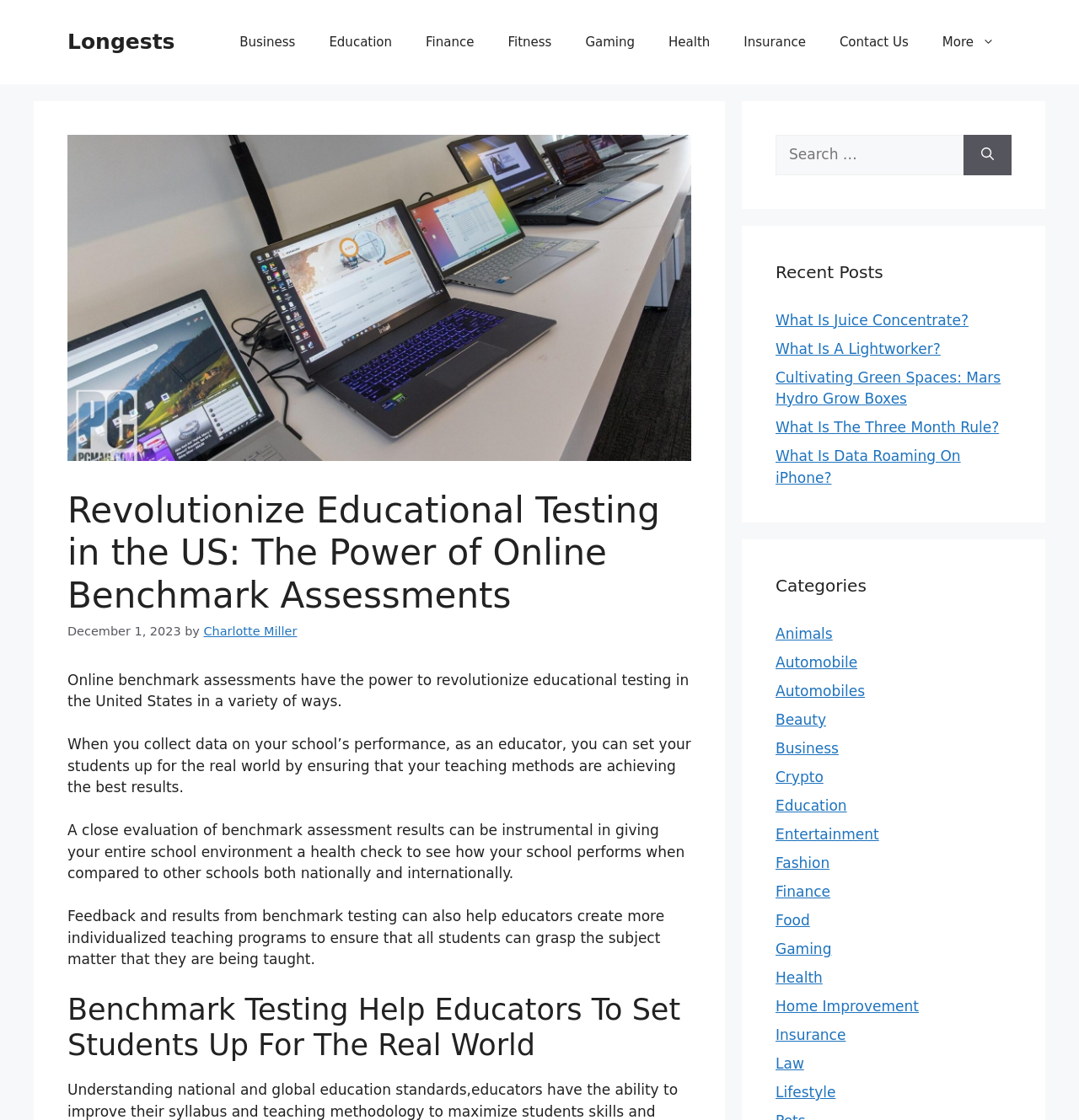Please determine the heading text of this webpage.

Revolutionize Educational Testing in the US: The Power of Online Benchmark Assessments